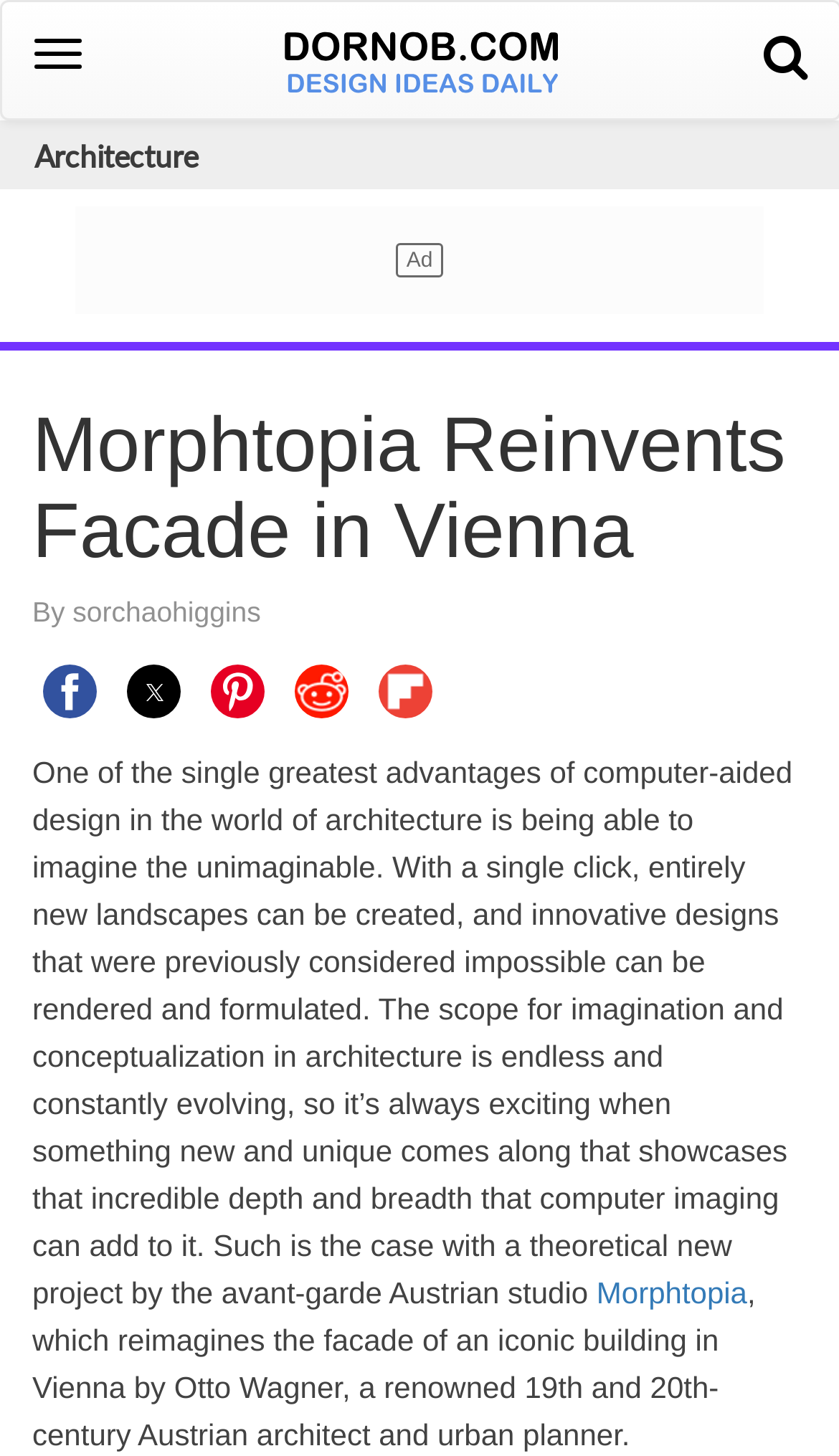What is the name of the architect who designed the original building?
Answer the question with detailed information derived from the image.

I found the answer by looking at the text content of the webpage, specifically the sentence that mentions 'a building by Otto Wagner, a renowned 19th and 20th-century Austrian architect and urban planner'. The name of the architect is mentioned as Otto Wagner.